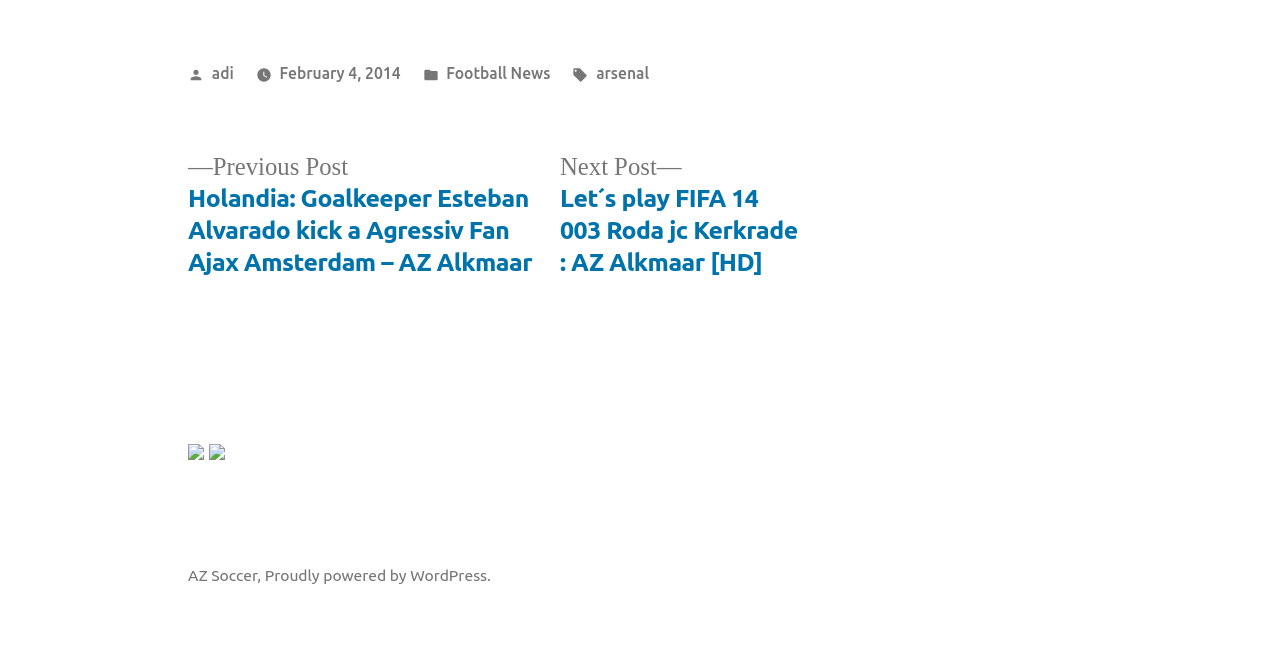Please identify the bounding box coordinates of the element on the webpage that should be clicked to follow this instruction: "Check the post details on 'February 4, 2014'". The bounding box coordinates should be given as four float numbers between 0 and 1, formatted as [left, top, right, bottom].

[0.218, 0.097, 0.313, 0.125]